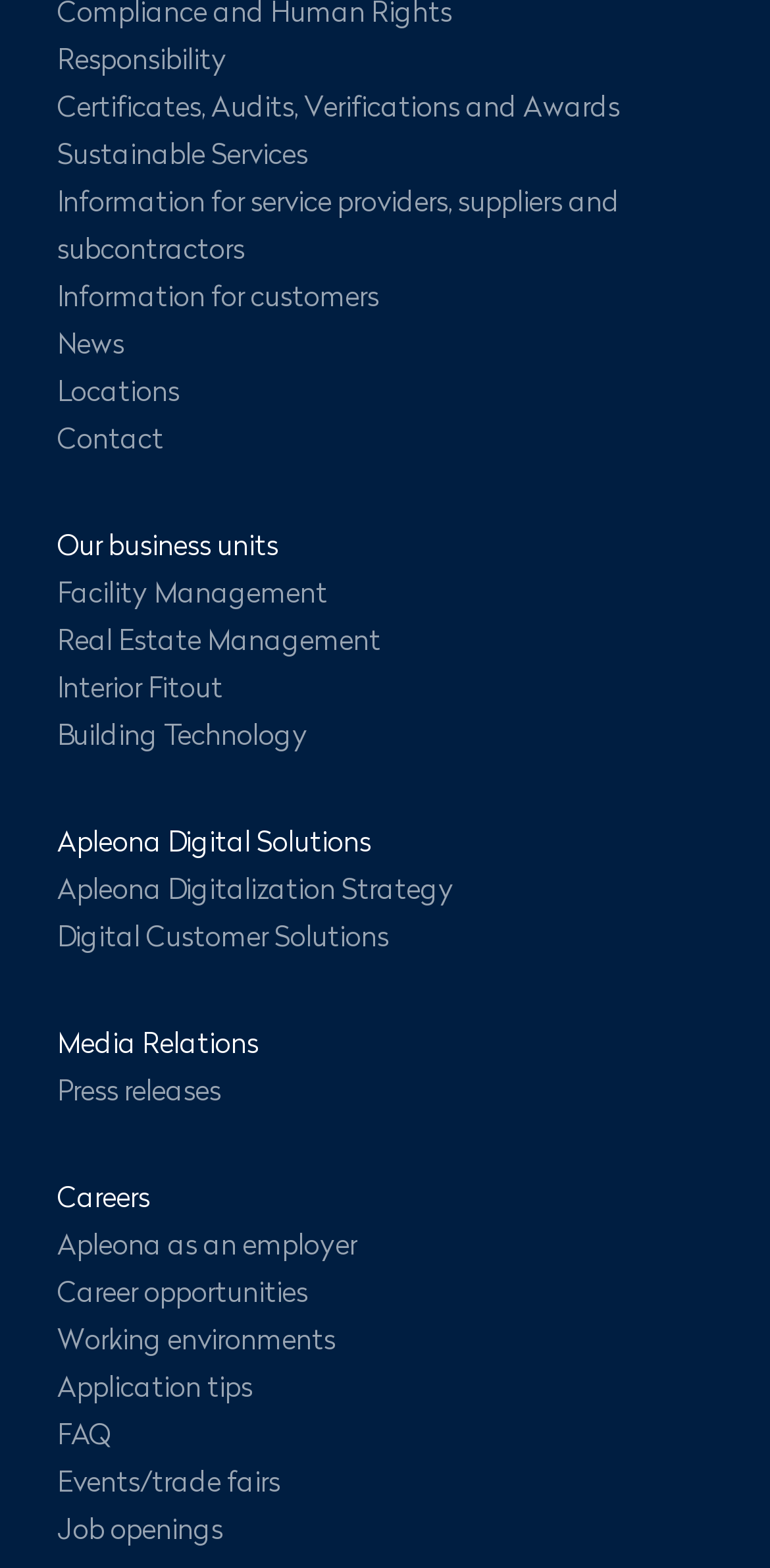Identify the bounding box coordinates of the clickable section necessary to follow the following instruction: "Get in touch with the company". The coordinates should be presented as four float numbers from 0 to 1, i.e., [left, top, right, bottom].

[0.074, 0.269, 0.213, 0.291]